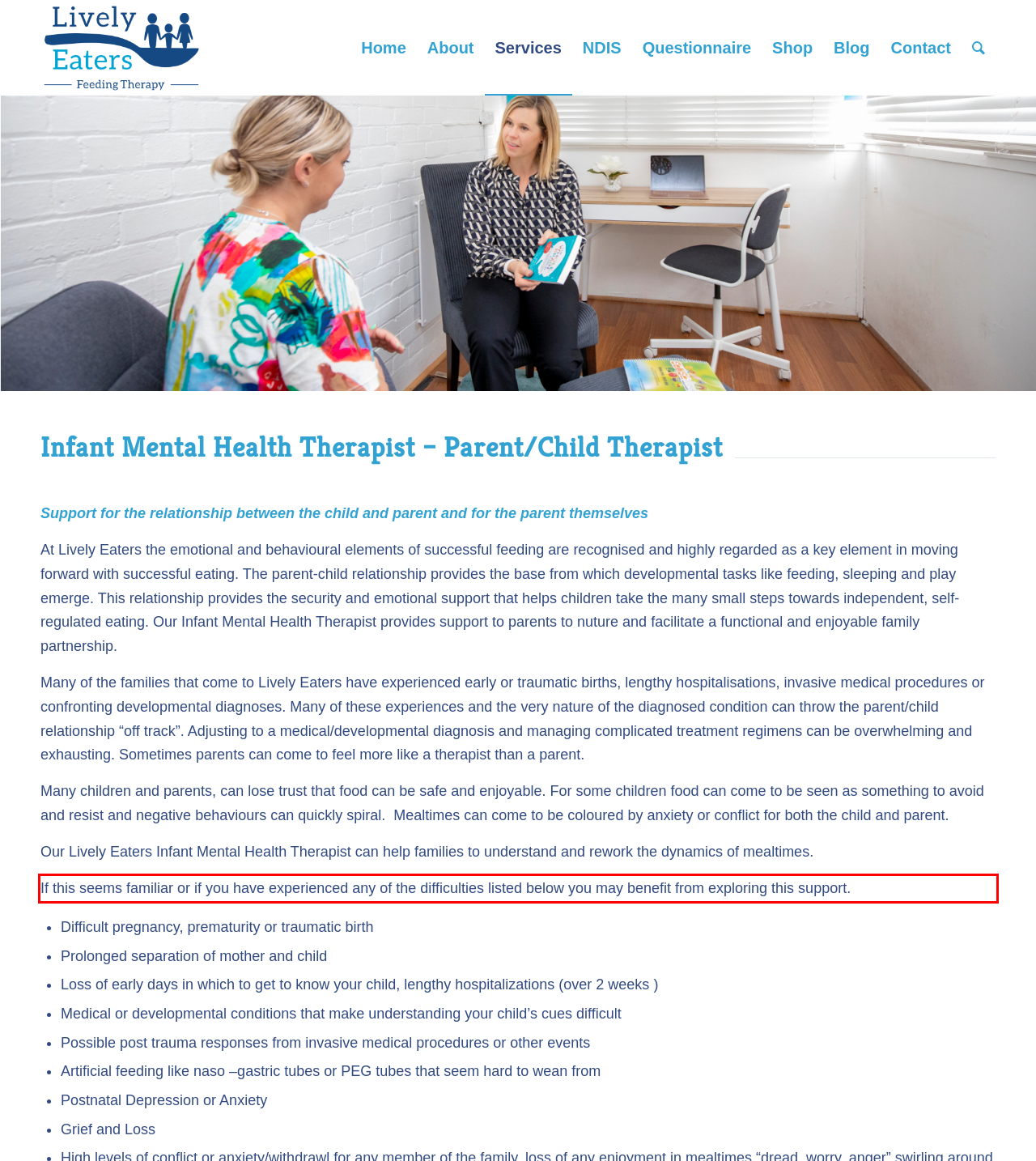Within the provided webpage screenshot, find the red rectangle bounding box and perform OCR to obtain the text content.

If this seems familiar or if you have experienced any of the difficulties listed below you may benefit from exploring this support.